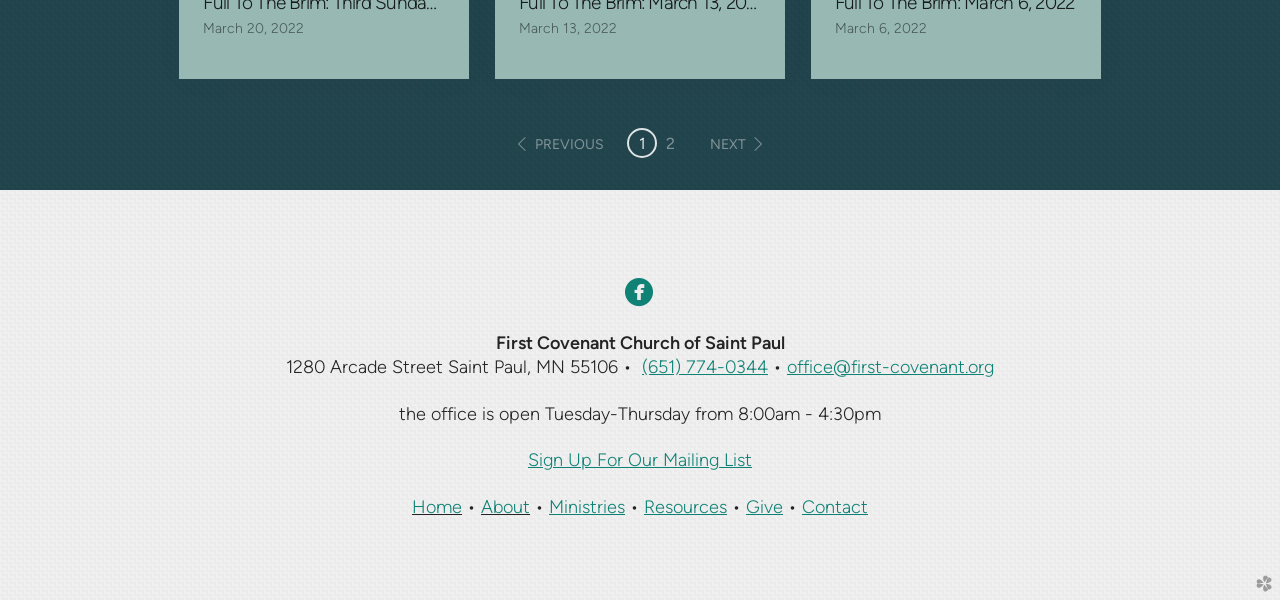Using the details in the image, give a detailed response to the question below:
Who is the worship leader?

I found the answer by looking at the main content section of the webpage, where it says 'Richard Voth - Worship Leader - bass guitar;' in a static text element.